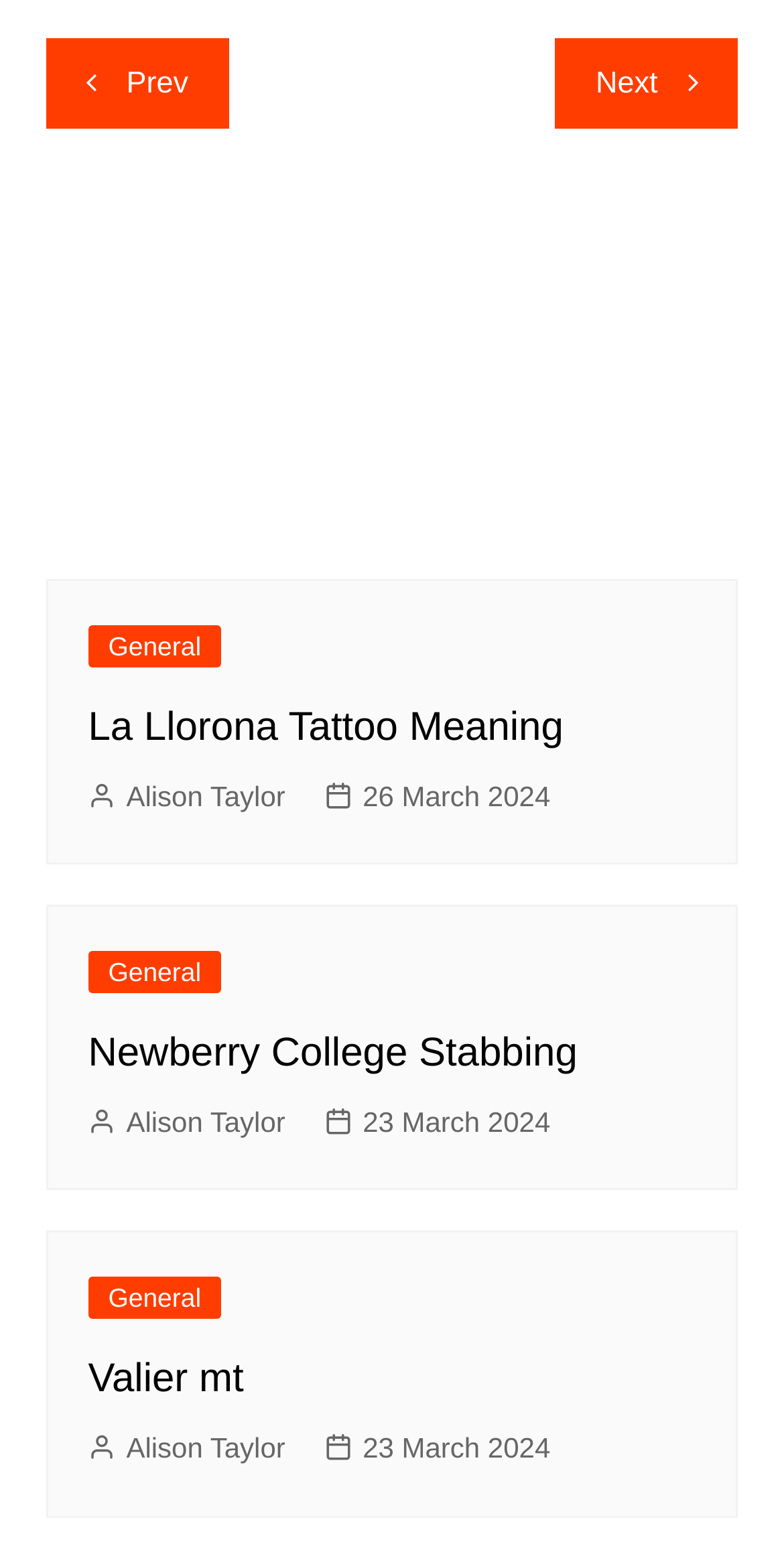Who is the author of the posts?
Please respond to the question with a detailed and well-explained answer.

The author's name is mentioned as 'Alison Taylor' in the links below each post, indicating that she is the author of the posts.